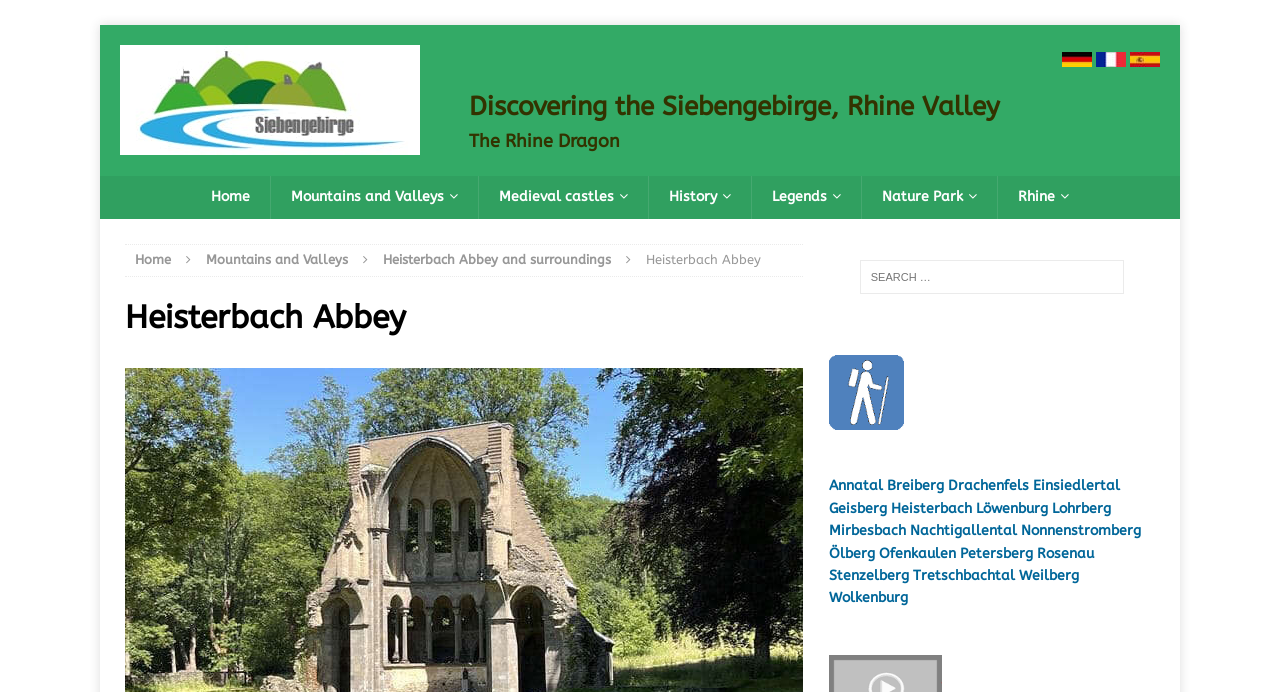Given the element description, predict the bounding box coordinates in the format (top-left x, top-left y, bottom-right x, bottom-right y), using floating point numbers between 0 and 1: Medieval castles

[0.373, 0.255, 0.506, 0.316]